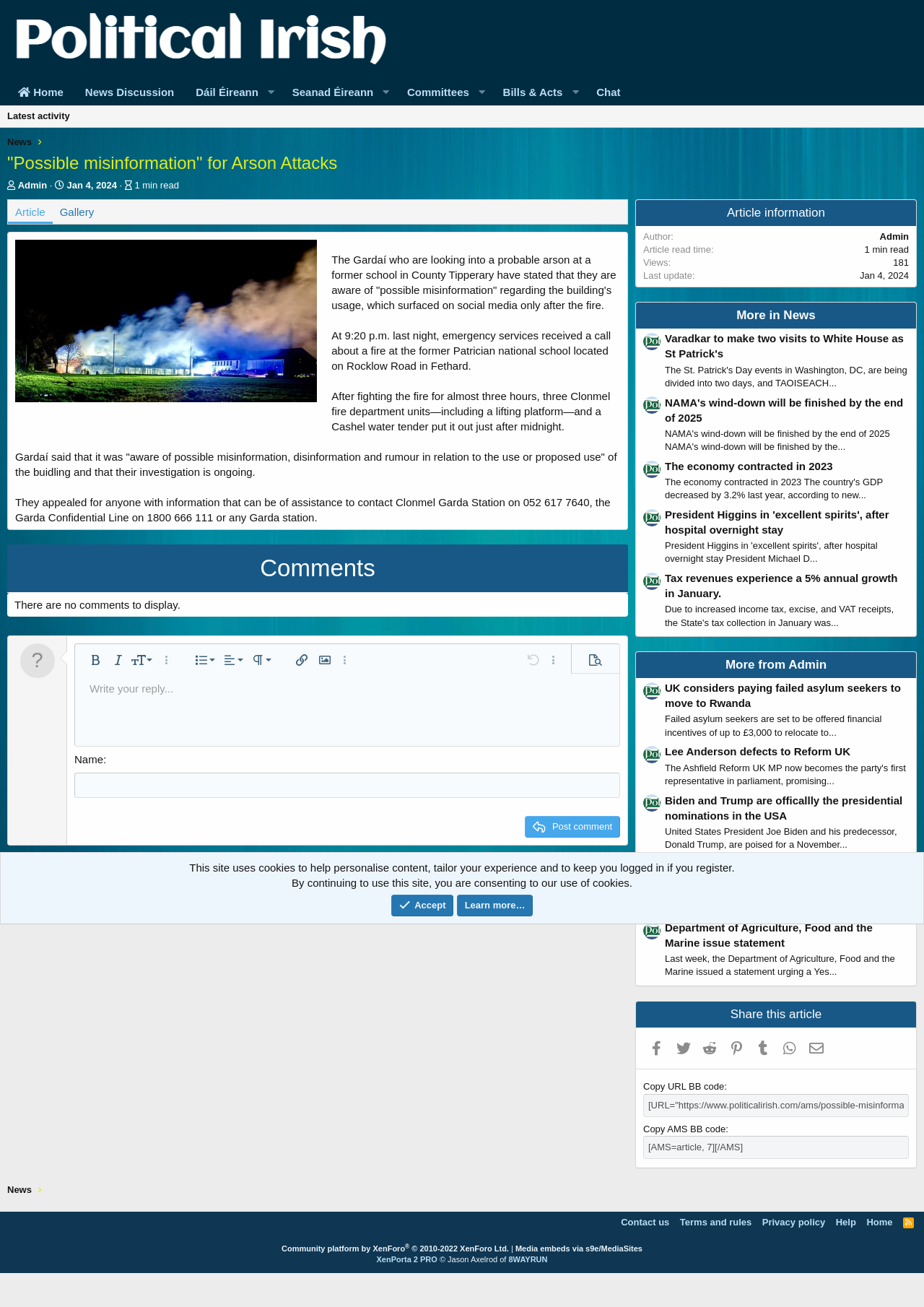What is the purpose of the buttons in the comment section?
Please describe in detail the information shown in the image to answer the question.

The buttons in the comment section, such as 'Bold', 'Italic', and 'Font size', are used to format the text in the comment box. They allow users to customize the appearance of their comments.